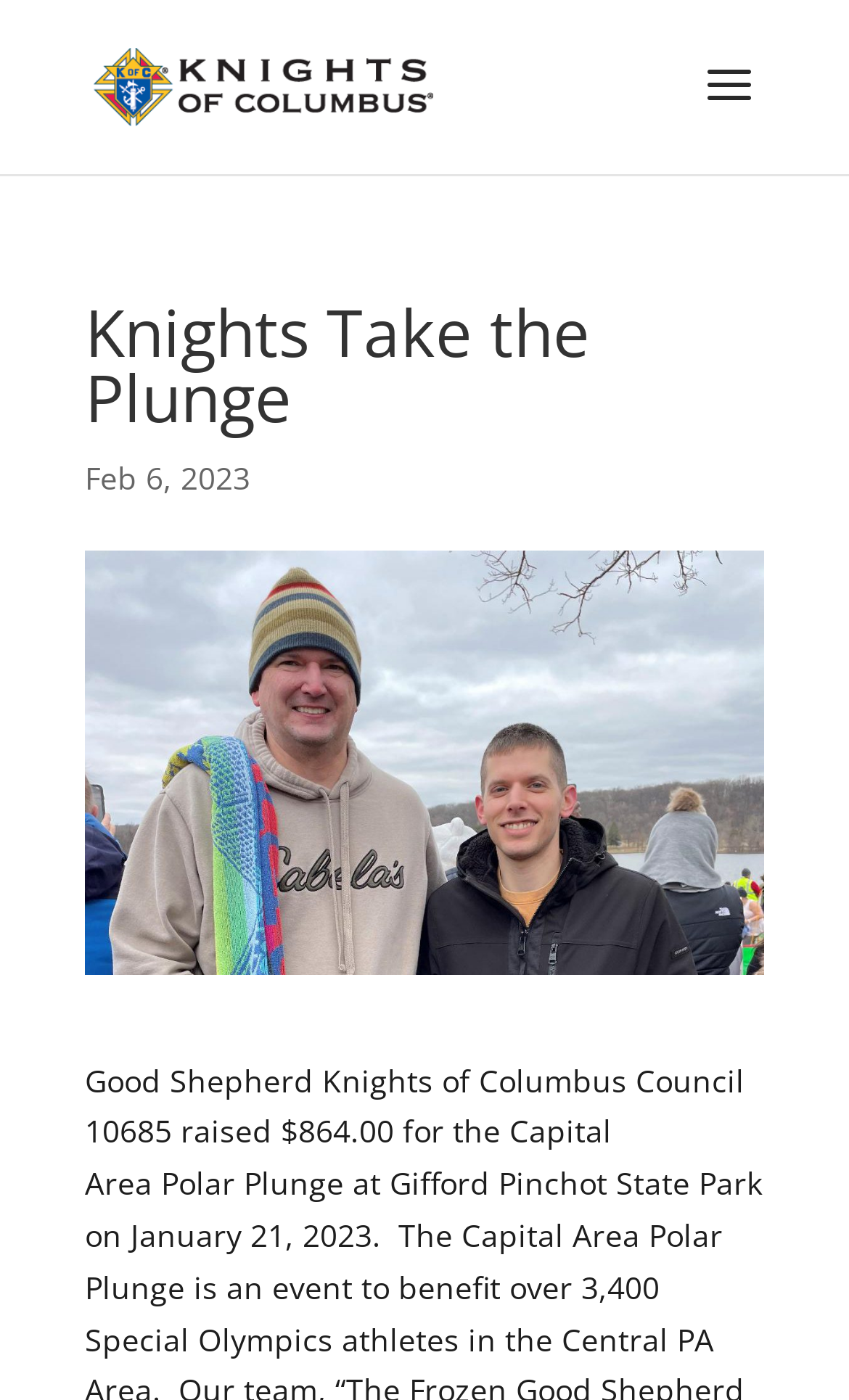Convey a detailed summary of the webpage, mentioning all key elements.

The webpage is about the Knights of Columbus Council 10685, specifically their event "Knights Take the Plunge". At the top, there is a link and an image, both labeled "Knights of Columbus 10685", positioned side by side, taking up about half of the screen width. 

Below these elements, there is a heading that reads "Knights Take the Plunge", which is centered and spans about 80% of the screen width. 

Under the heading, there is a date "Feb 6, 2023" positioned on the left side of the screen. 

Further down, there are two blocks of text. The first block is on the left side of the screen and describes the event, stating that the Good Shepherd Knights of Columbus Council 10685 raised $864.00 for the Capital Area. 

The second block of text is positioned below the first one, and it mentions the "Polar Plunge" event that took place at Gifford Pinchot State Park on January 21, 2023.